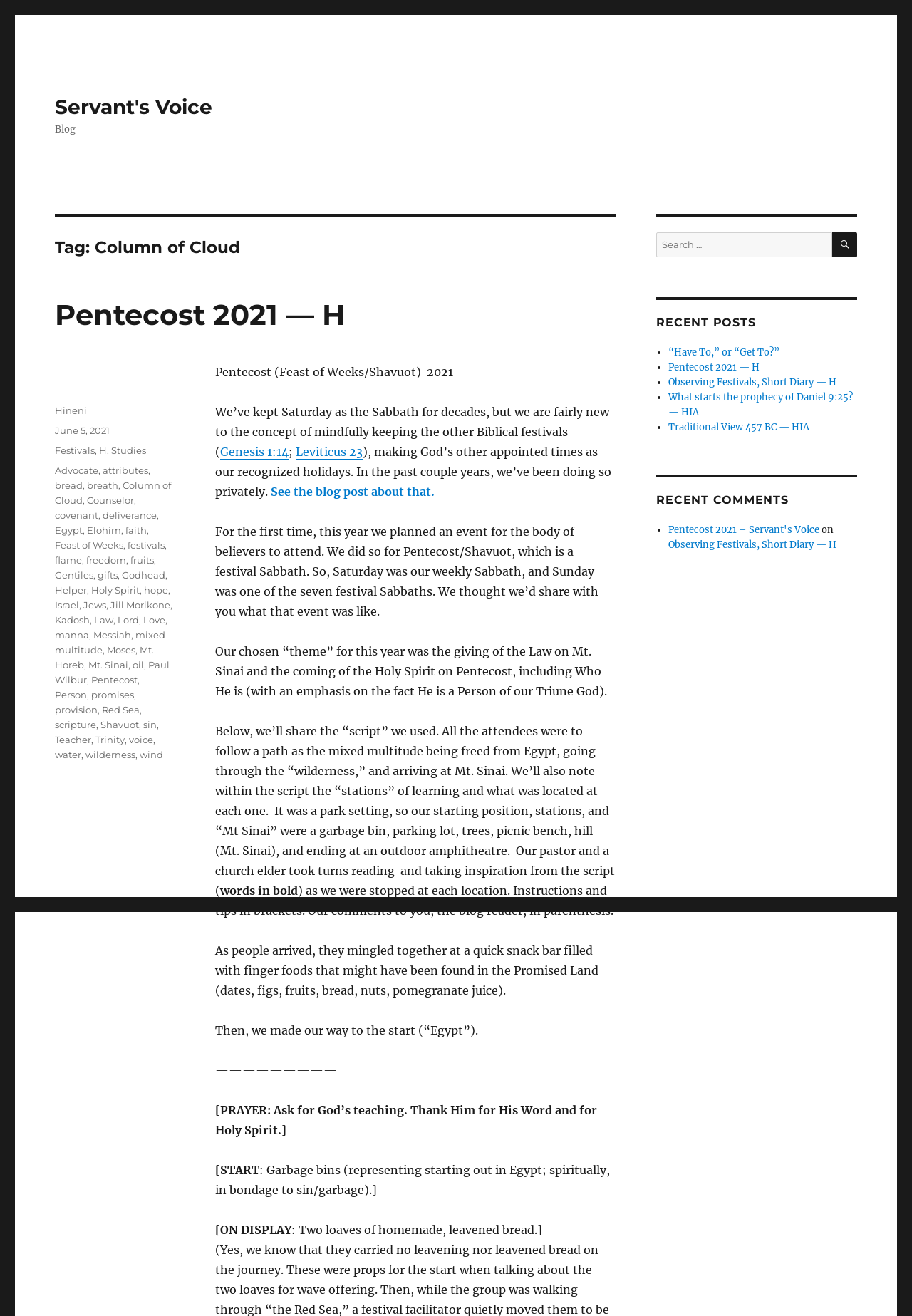Based on the image, provide a detailed and complete answer to the question: 
What is the purpose of the 'script' mentioned in the blog post?

The purpose of the 'script' can be inferred from the context of the blog post, which describes the event as a guided experience where attendees follow a path and stop at various stations, with the 'script' providing instructions and guidance throughout the event.